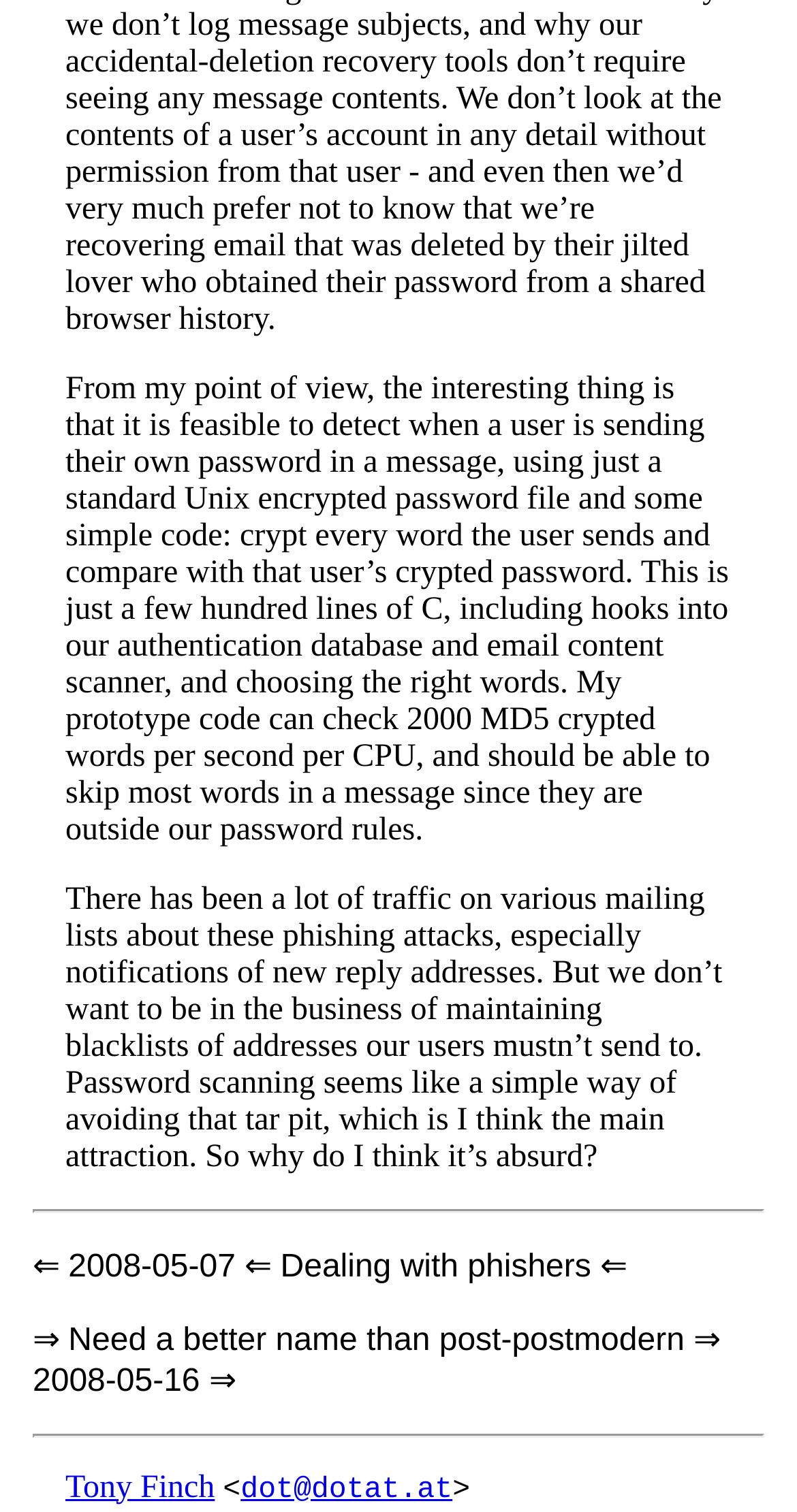Using the elements shown in the image, answer the question comprehensively: What is the topic of the article?

The topic of the article can be inferred from the text content of the webpage, specifically the first StaticText element, which mentions 'phishing attacks' and 'password scanning'.